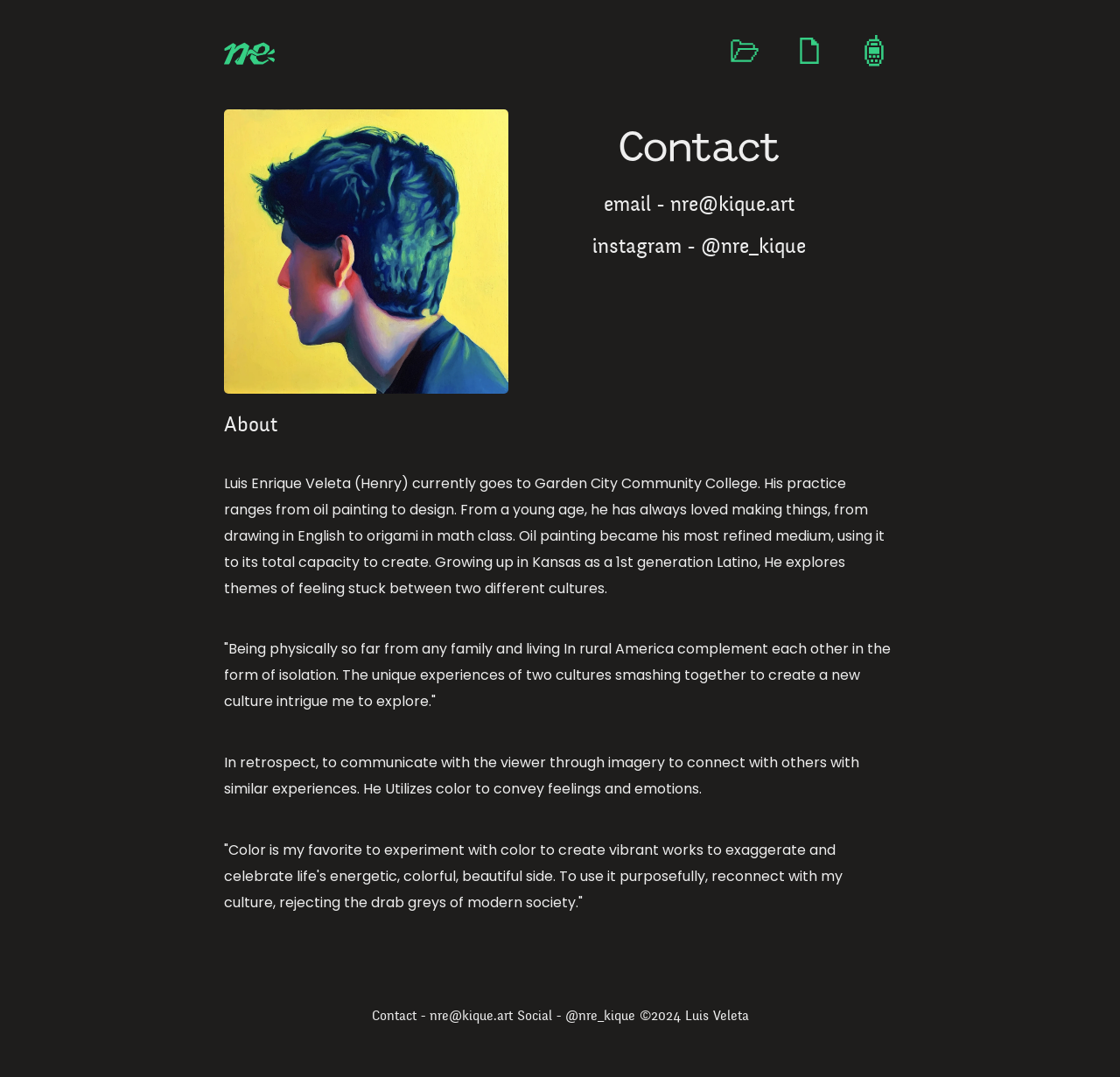What is the purpose of the artist's use of color?
Examine the webpage screenshot and provide an in-depth answer to the question.

I found the purpose of the artist's use of color by reading the text in the StaticText elements, which mentions that the artist 'Utilizes color to convey feelings and emotions'.